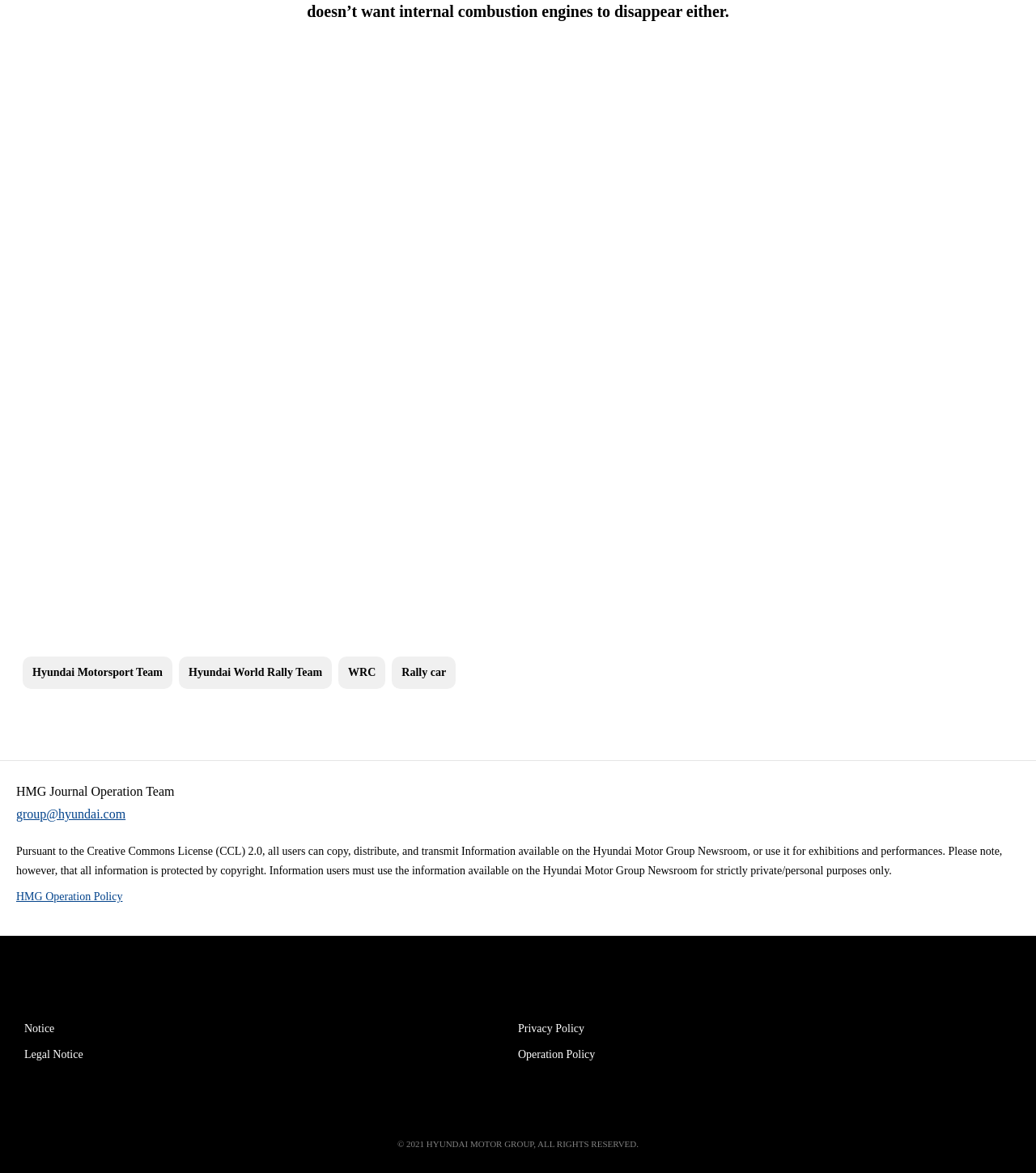Could you indicate the bounding box coordinates of the region to click in order to complete this instruction: "Visit Hyundai Motorsport Team".

[0.022, 0.56, 0.166, 0.587]